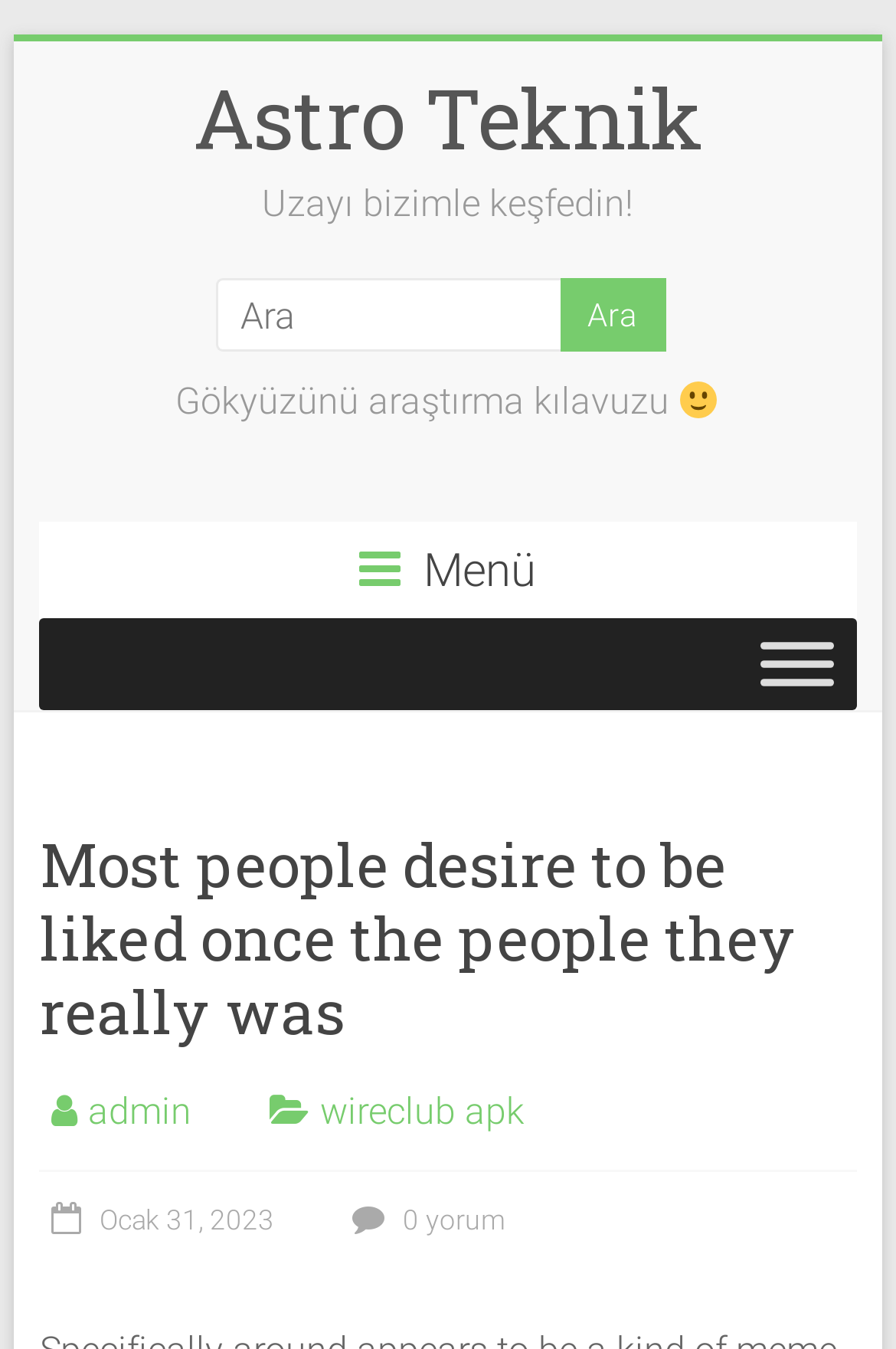Create a detailed description of the webpage's content and layout.

The webpage is about Astro Teknik, with a prominent heading at the top center of the page. Below the heading, there is a link to skip to the content. 

On the top left, there is a link to Astro Teknik, which is likely a logo or a navigation link. Next to it, there is a static text "Uzayı bizimle keşfedin!" which translates to "Discover space with us!" in English.

On the top right, there is a search bar with a text box and a button labeled "Ara", which means "Search" in Turkish. 

Below the search bar, there is a section with a static text "Gökyüzünü araştırma kılavuzu" which means "Guide to researching the sky" in English, accompanied by a smiling face emoji. 

Further down, there is a menu section with a heading "Menü" and a toggle button to expand or collapse the menu. 

The main content of the page is divided into sections, with a heading "Most people desire to be liked once the people they really was" at the top. Below this heading, there are several links, including "admin", "wireclub apk", and a link with a date "Ocak 31, 2023" which is January 31, 2023, in Turkish. There is also a link with a comment count "0 yorum" which means "0 comments" in English.